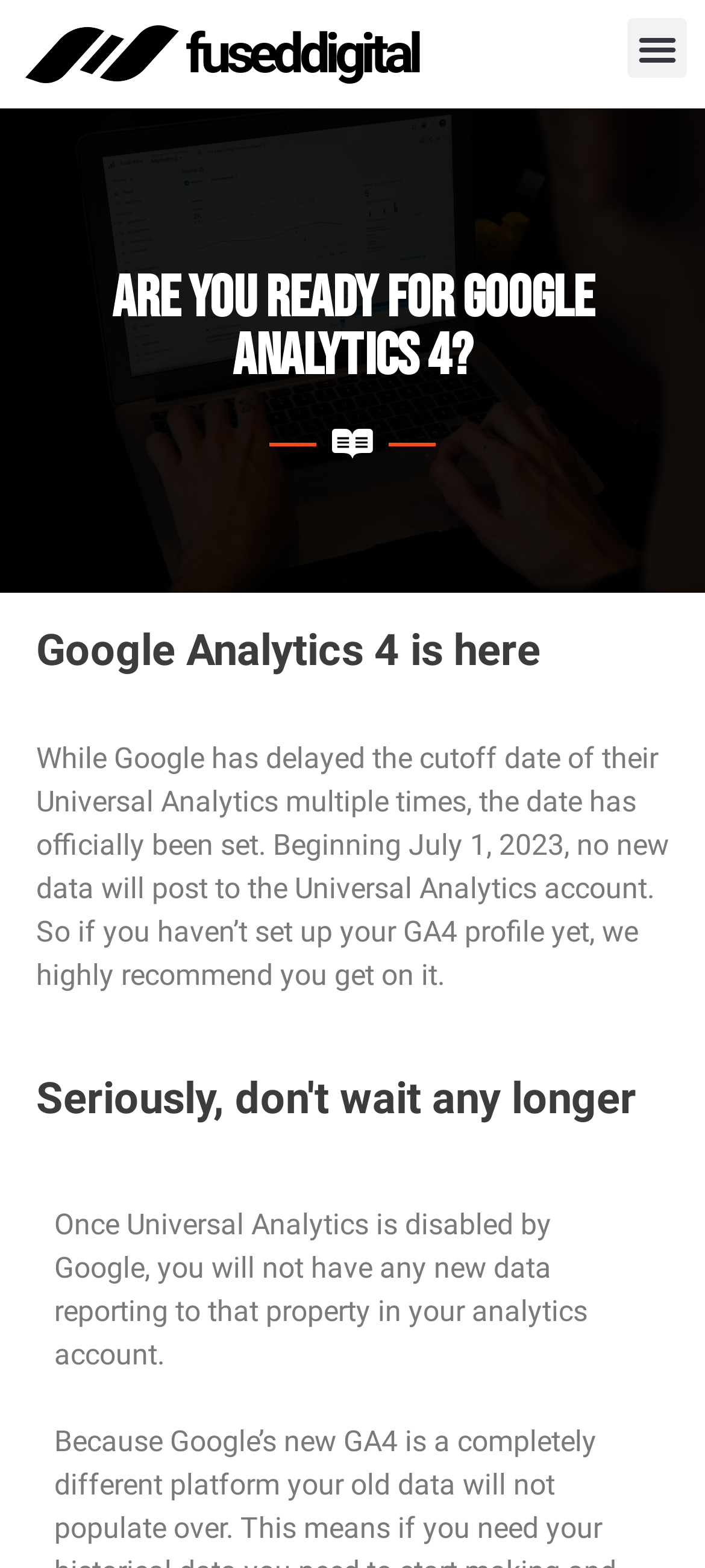What is the recommendation for Universal Analytics users?
Please interpret the details in the image and answer the question thoroughly.

I found the answer by reading the StaticText element which says 'So if you haven’t set up your GA4 profile yet, we highly recommend you get on it' and another heading element which says 'Seriously, don’t wait any longer'.